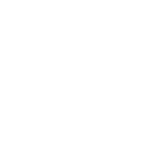What is the brand's commitment?
Please use the image to deliver a detailed and complete answer.

The logo of Sun-In-One™ embodies the brand's commitment to providing efficient solar light and power products, which is a key aspect of their business and is visually communicated through their professional branding.